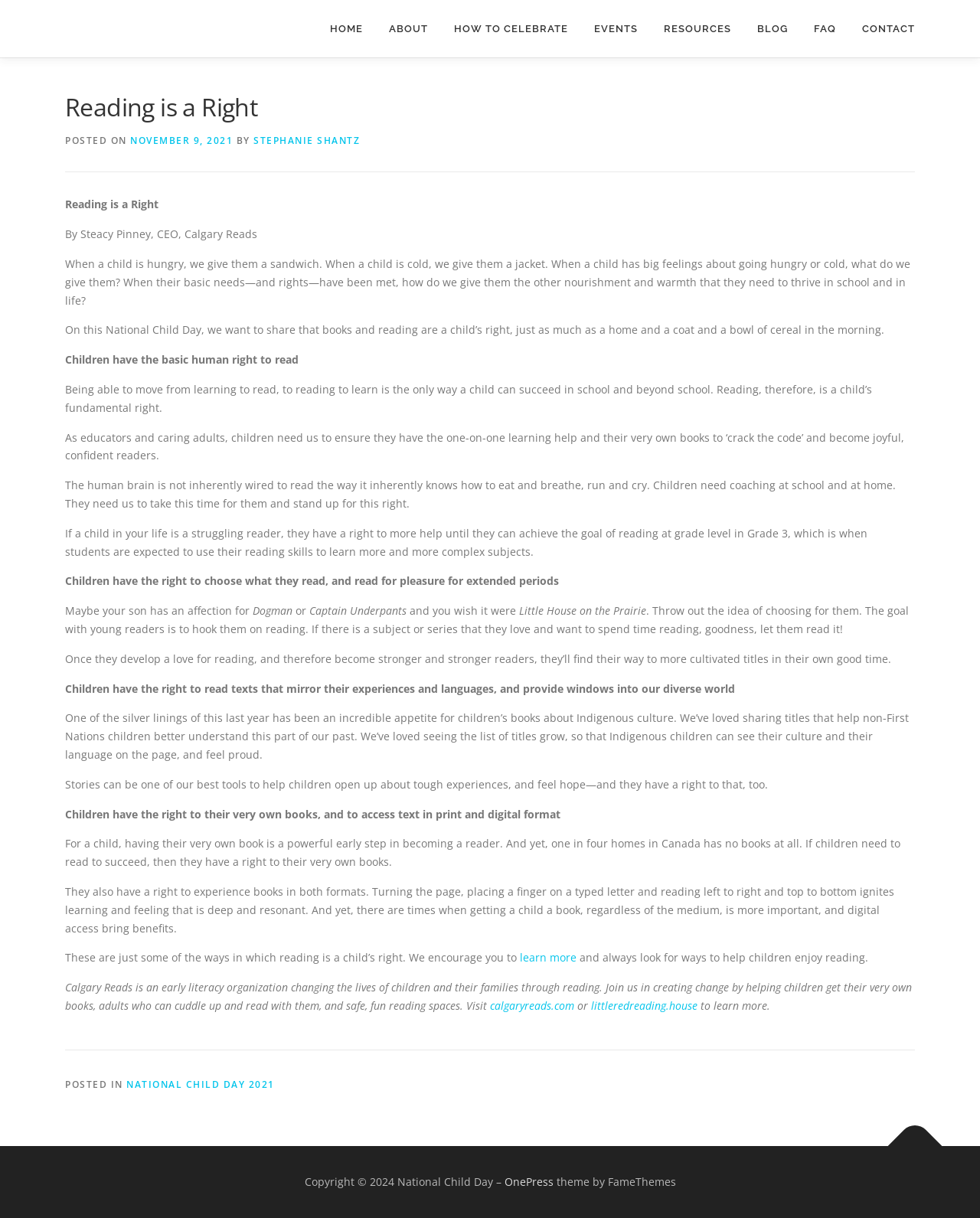Locate the bounding box coordinates of the element that should be clicked to execute the following instruction: "Visit Calgary Reads website".

[0.5, 0.82, 0.586, 0.831]